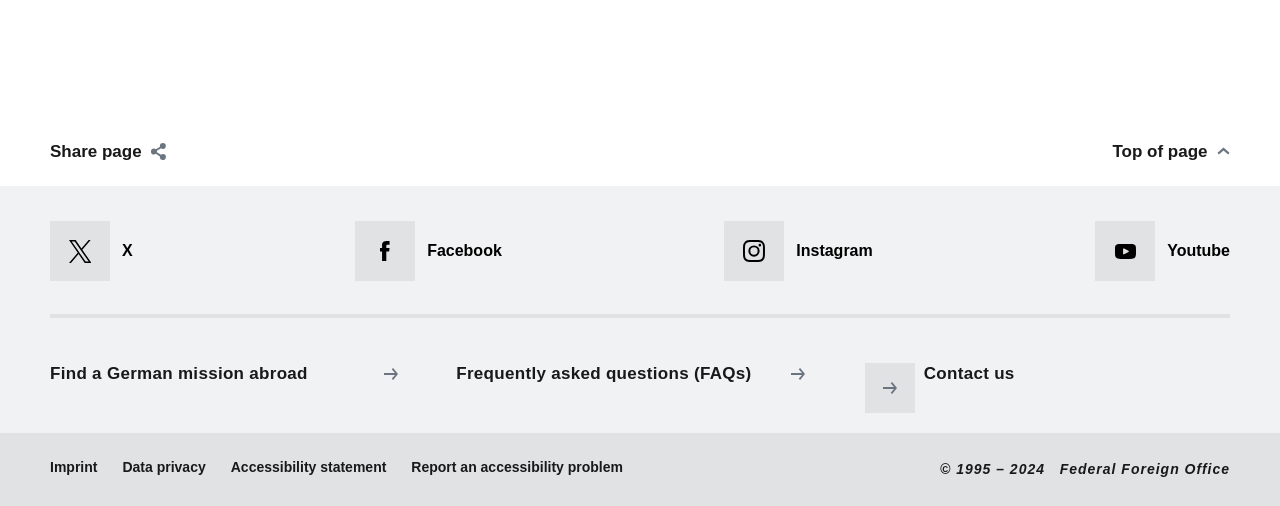How many links are there in the footer section?
Answer with a single word or short phrase according to what you see in the image.

7